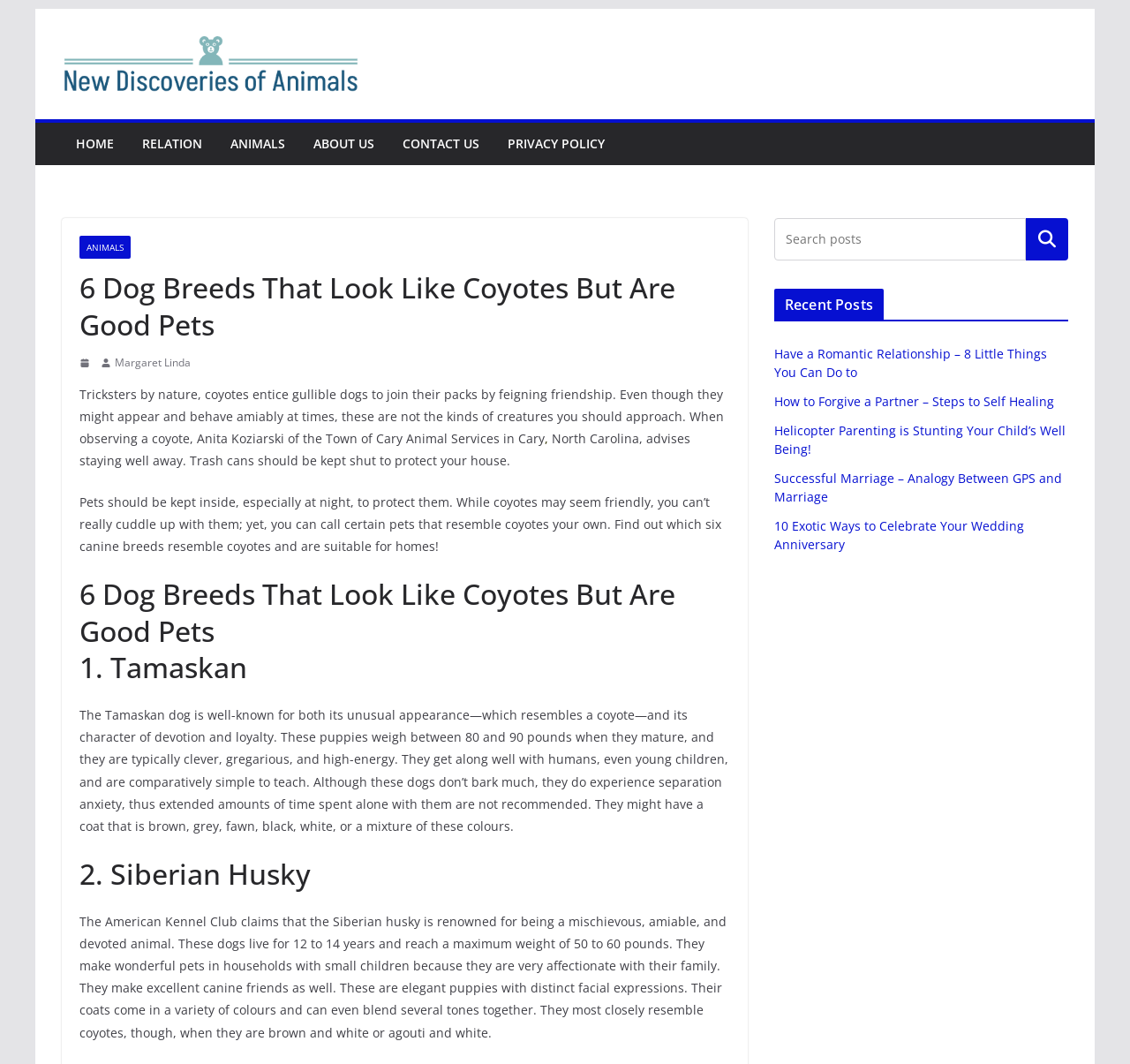Carefully examine the image and provide an in-depth answer to the question: What is the weight range of Tamaskan dogs?

I found the answer by reading the text associated with the heading '1. Tamaskan', which describes the characteristics of Tamaskan dogs, including their weight range.